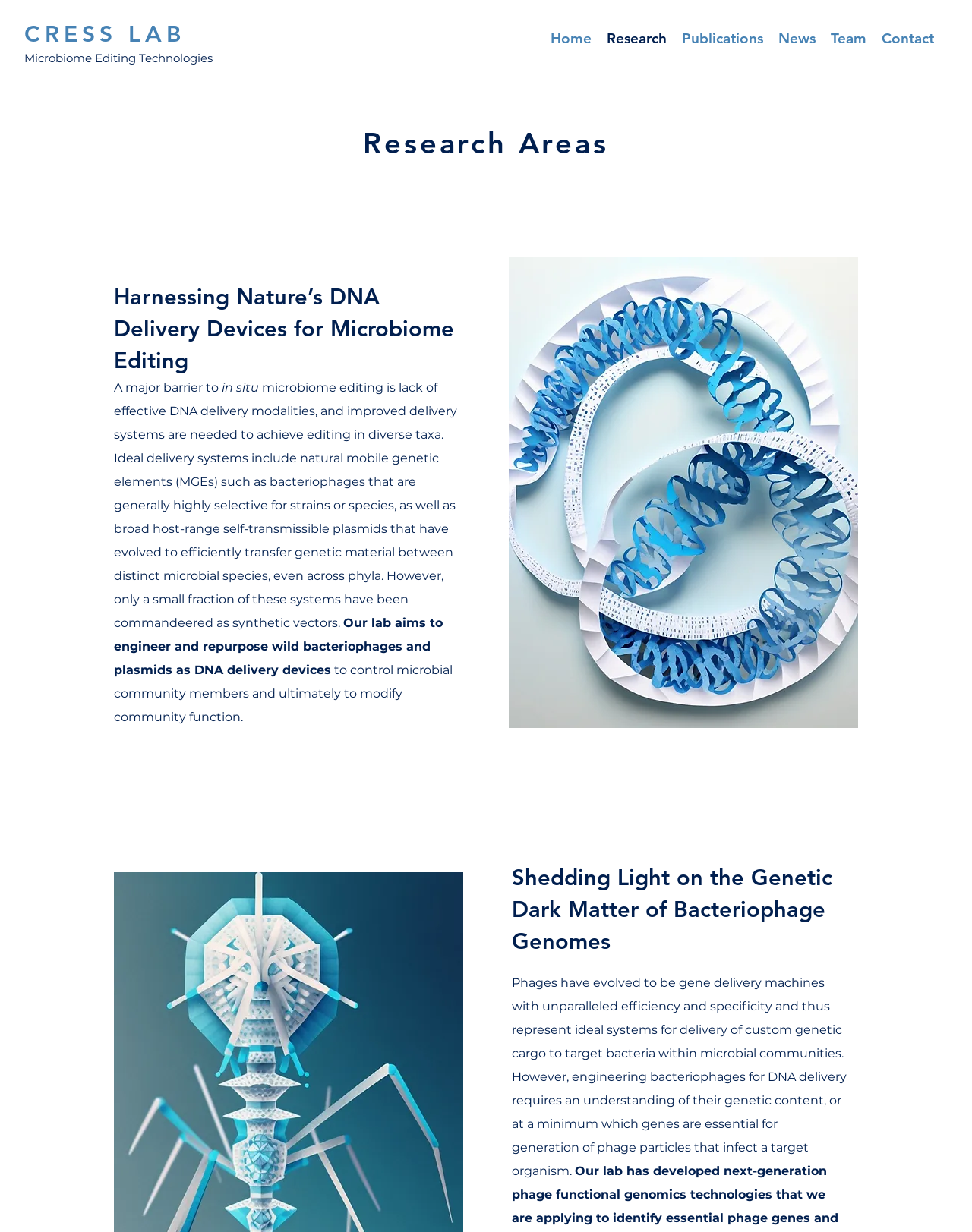Bounding box coordinates are to be given in the format (top-left x, top-left y, bottom-right x, bottom-right y). All values must be floating point numbers between 0 and 1. Provide the bounding box coordinate for the UI element described as: News

[0.793, 0.02, 0.846, 0.043]